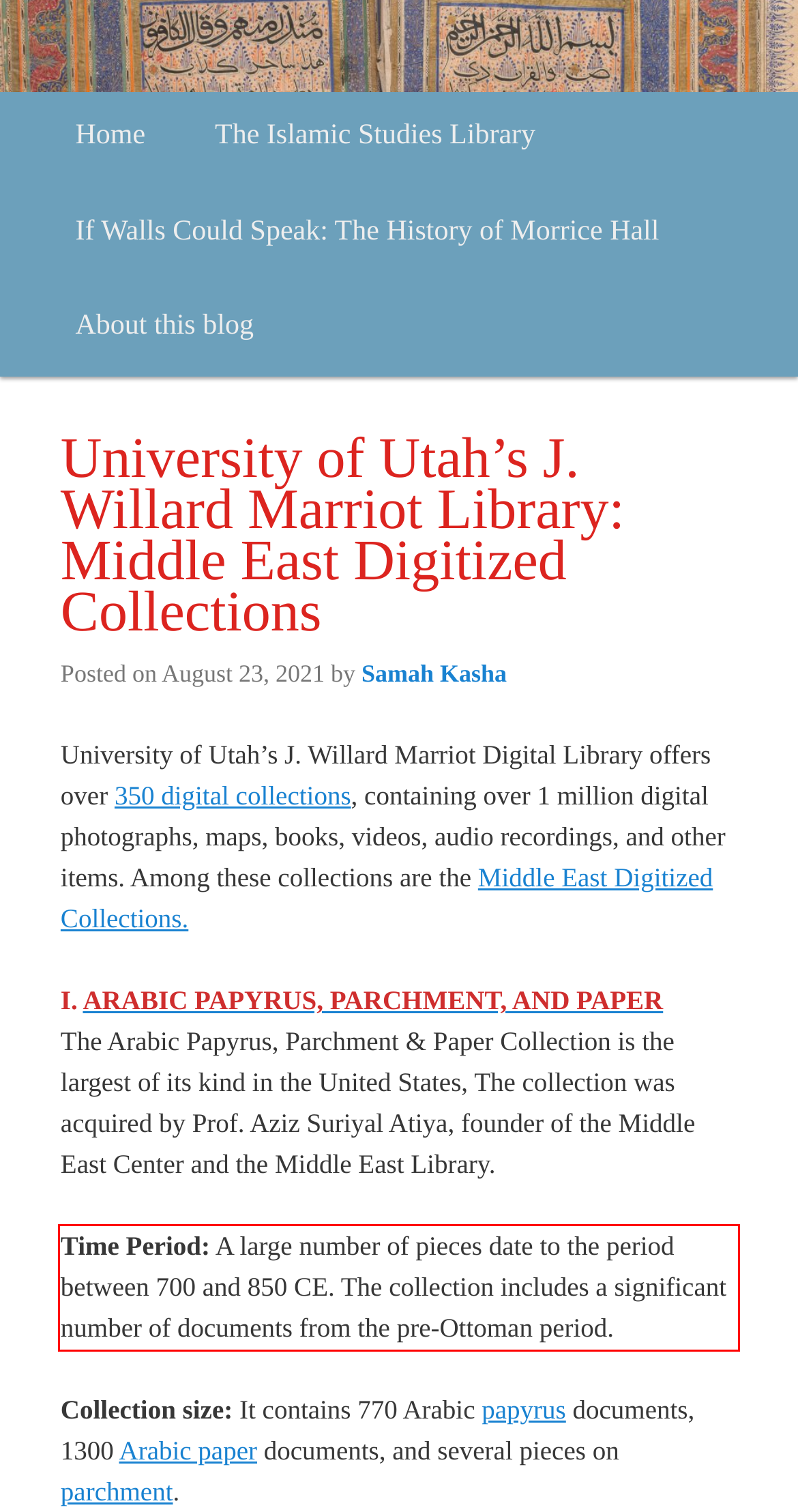Please perform OCR on the text content within the red bounding box that is highlighted in the provided webpage screenshot.

Time Period: A large number of pieces date to the period between 700 and 850 CE. The collection includes a significant number of documents from the pre-Ottoman period.